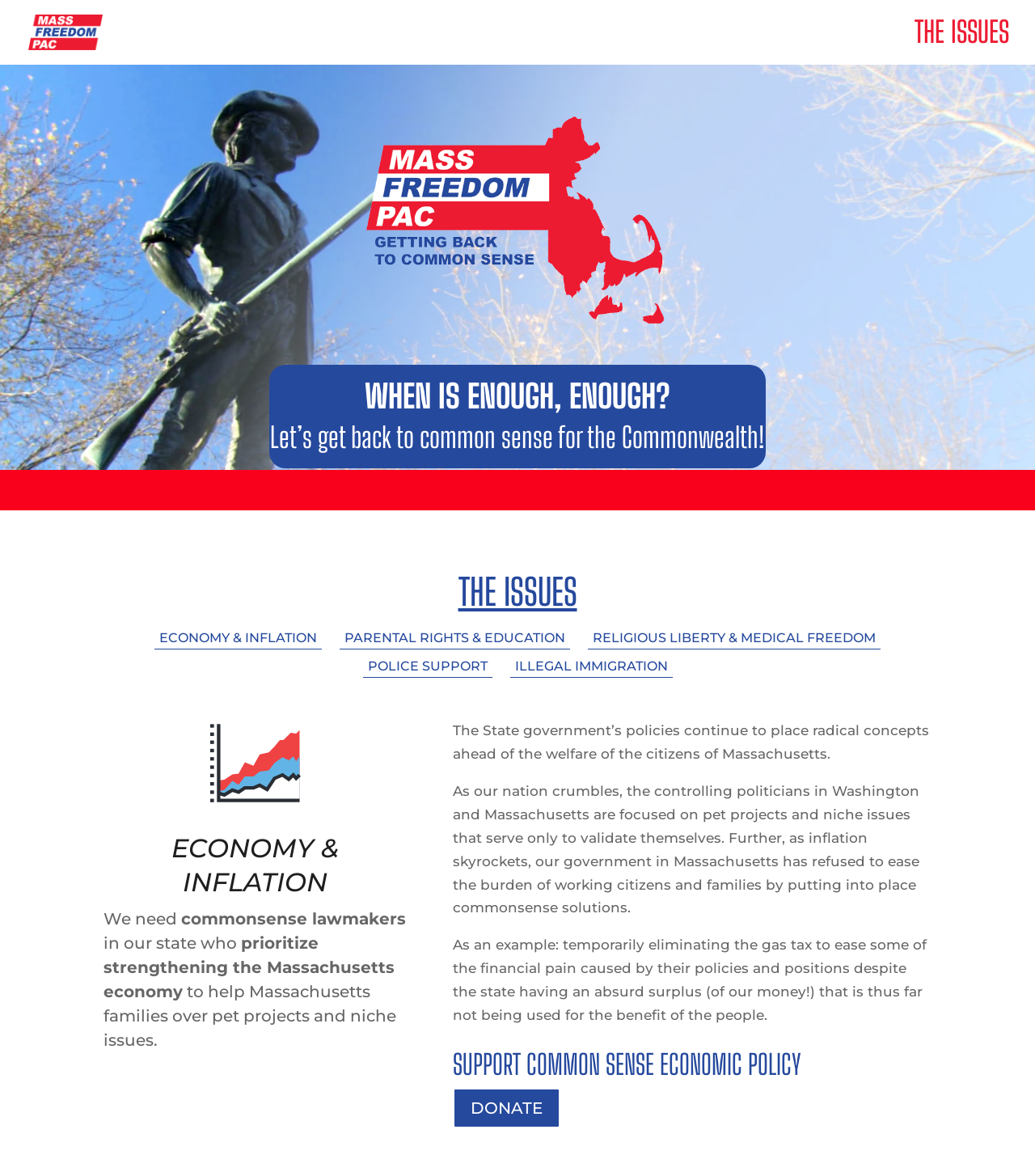Reply to the question with a single word or phrase:
What is the tone of the text in the 'THE ISSUES' section?

Critical